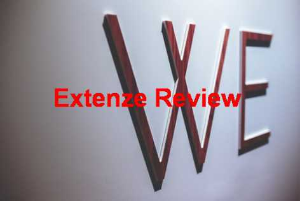Explain the image in a detailed and descriptive way.

The image prominently features the text "Extenze Review" in bold red against a soft, neutral background, suggesting a focus on the topic of male enhancement products, specifically the Extenze brand. The letters appear large and impactful, emphasizing the importance of the review being presented. This visual representation aligns with the context of a website dedicated to exploring the effectiveness and credibility of Extenze, inviting readers to engage with the content regarding the product's potential benefits and claims.